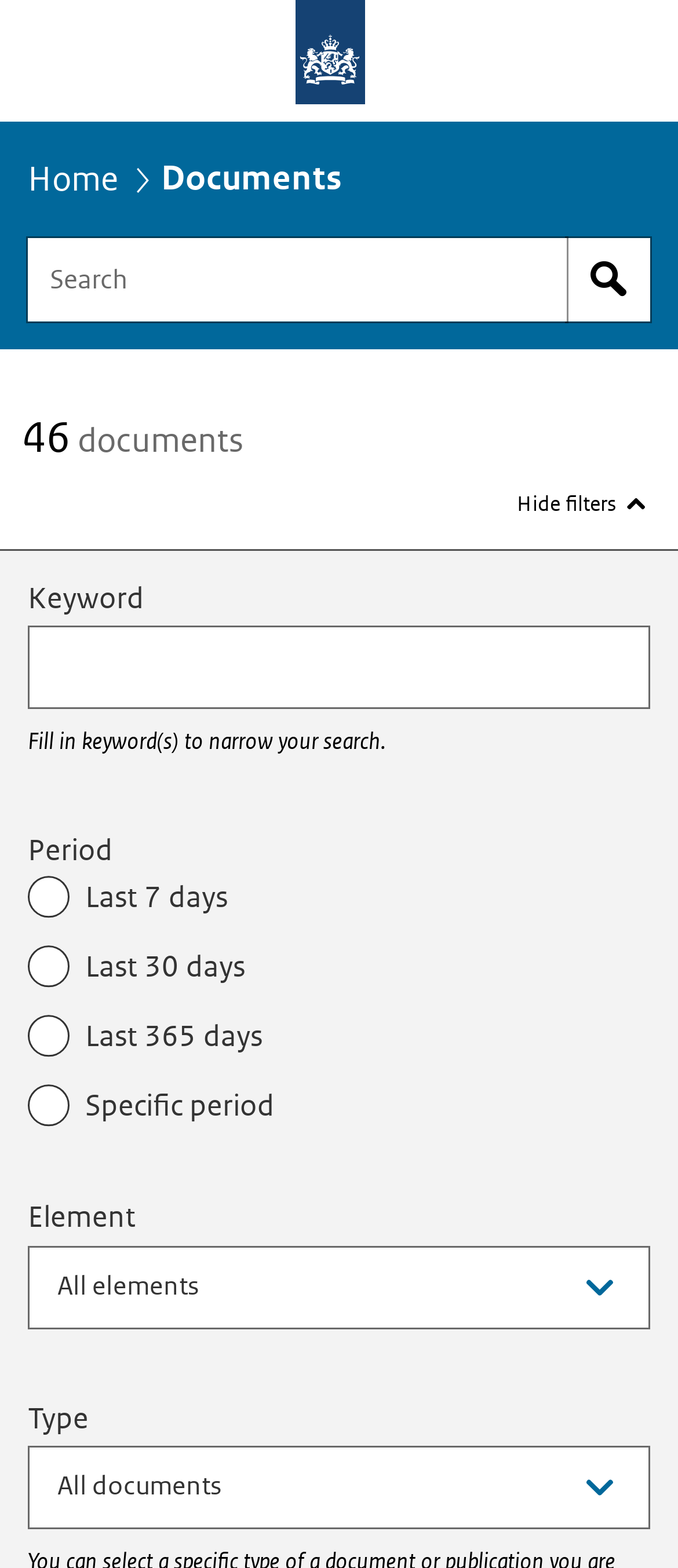Use a single word or phrase to answer the question: 
How many search criteria are available?

4